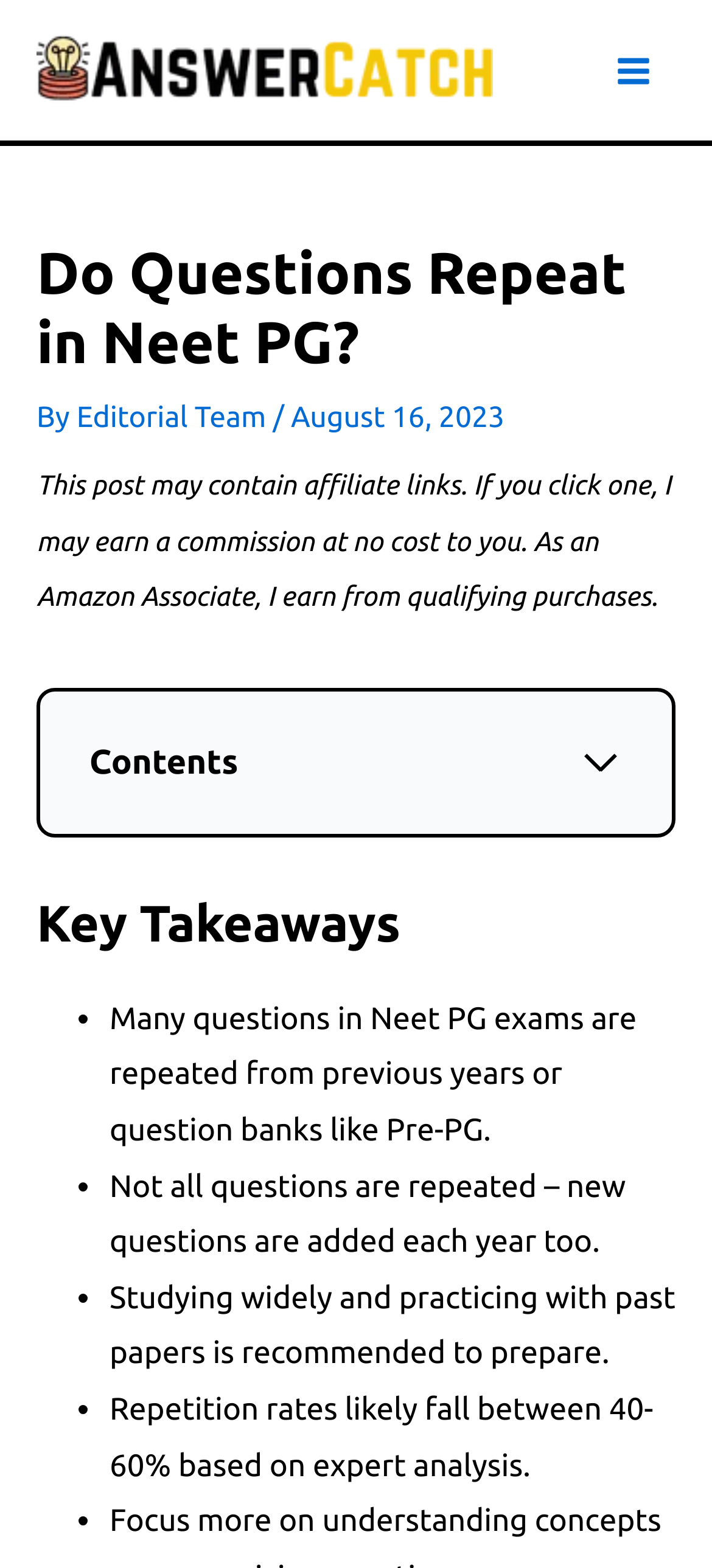Analyze the image and deliver a detailed answer to the question: What is the date of publication of the article on NEET PG question repetition?

The webpage indicates that the article was published on August 16, 2023, as mentioned in the metadata.